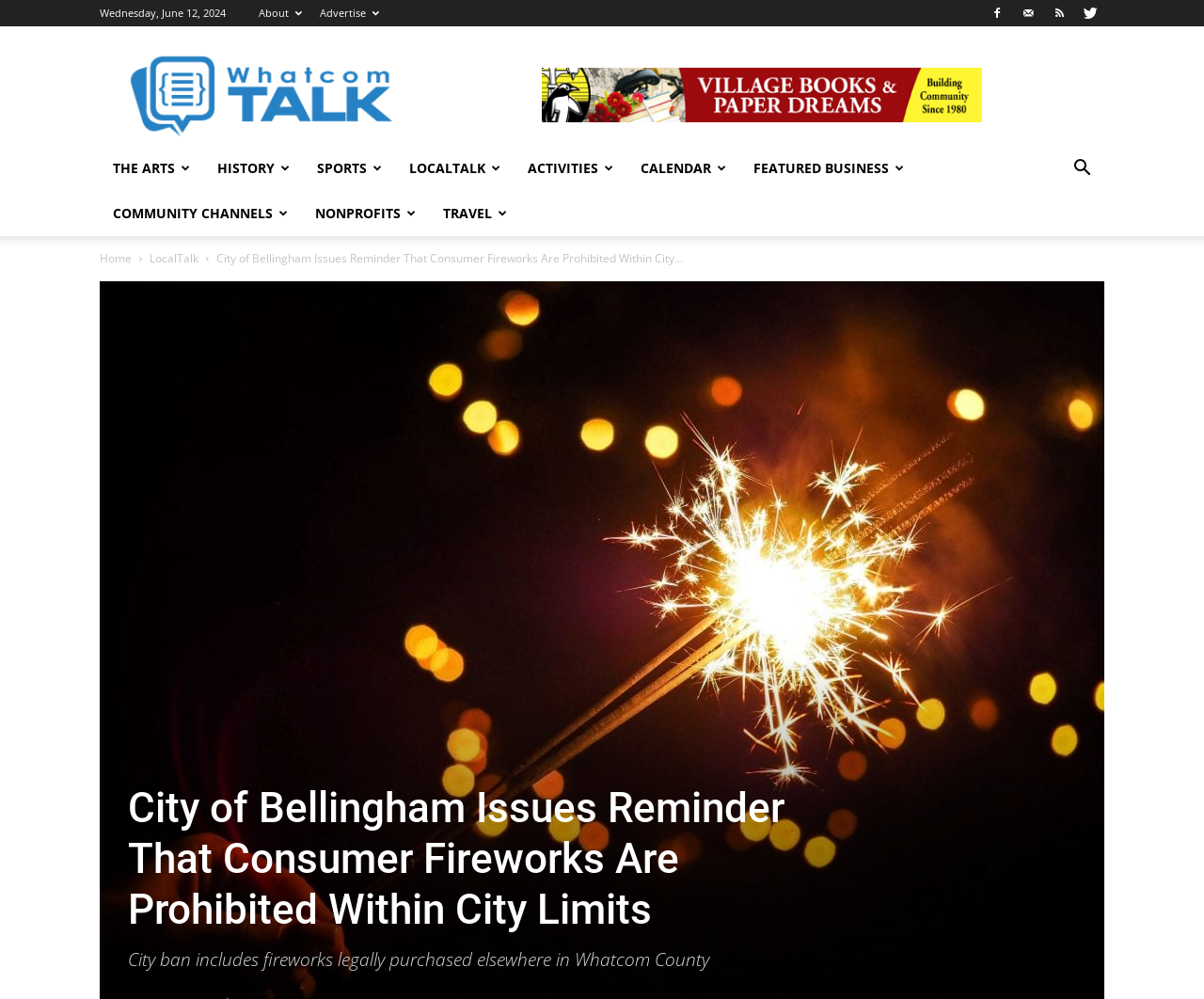What is the main topic of the article?
Please elaborate on the answer to the question with detailed information.

I determined this by reading the static text element that says 'City of Bellingham Issues Reminder That Consumer Fireworks Are Prohibited Within City Limits' and the subsequent text that says 'City ban includes fireworks legally purchased elsewhere in Whatcom County'. This suggests that the article is about the ban on consumer fireworks in Bellingham.